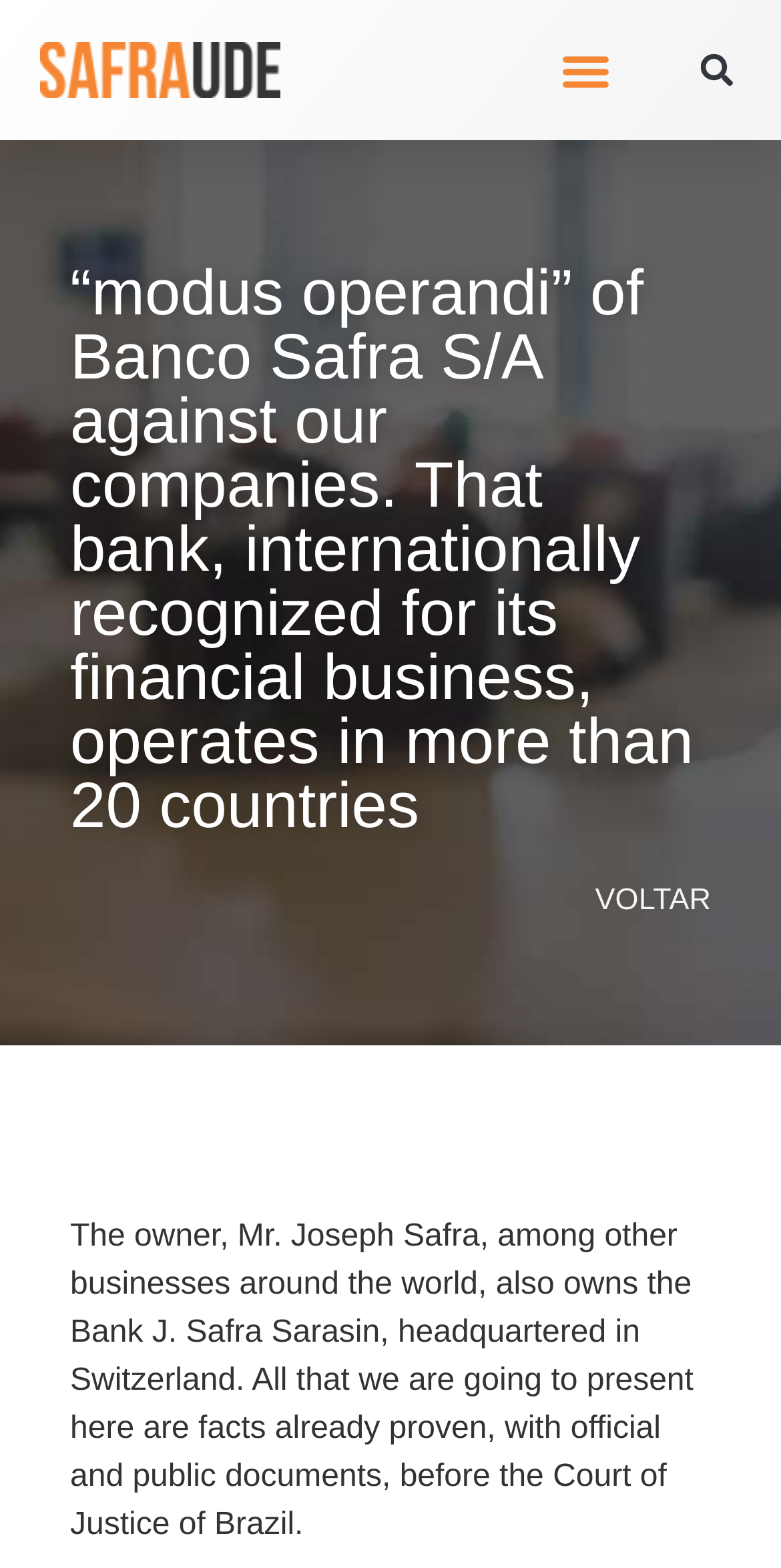Find the bounding box of the UI element described as follows: "Search".

[0.876, 0.024, 0.96, 0.066]